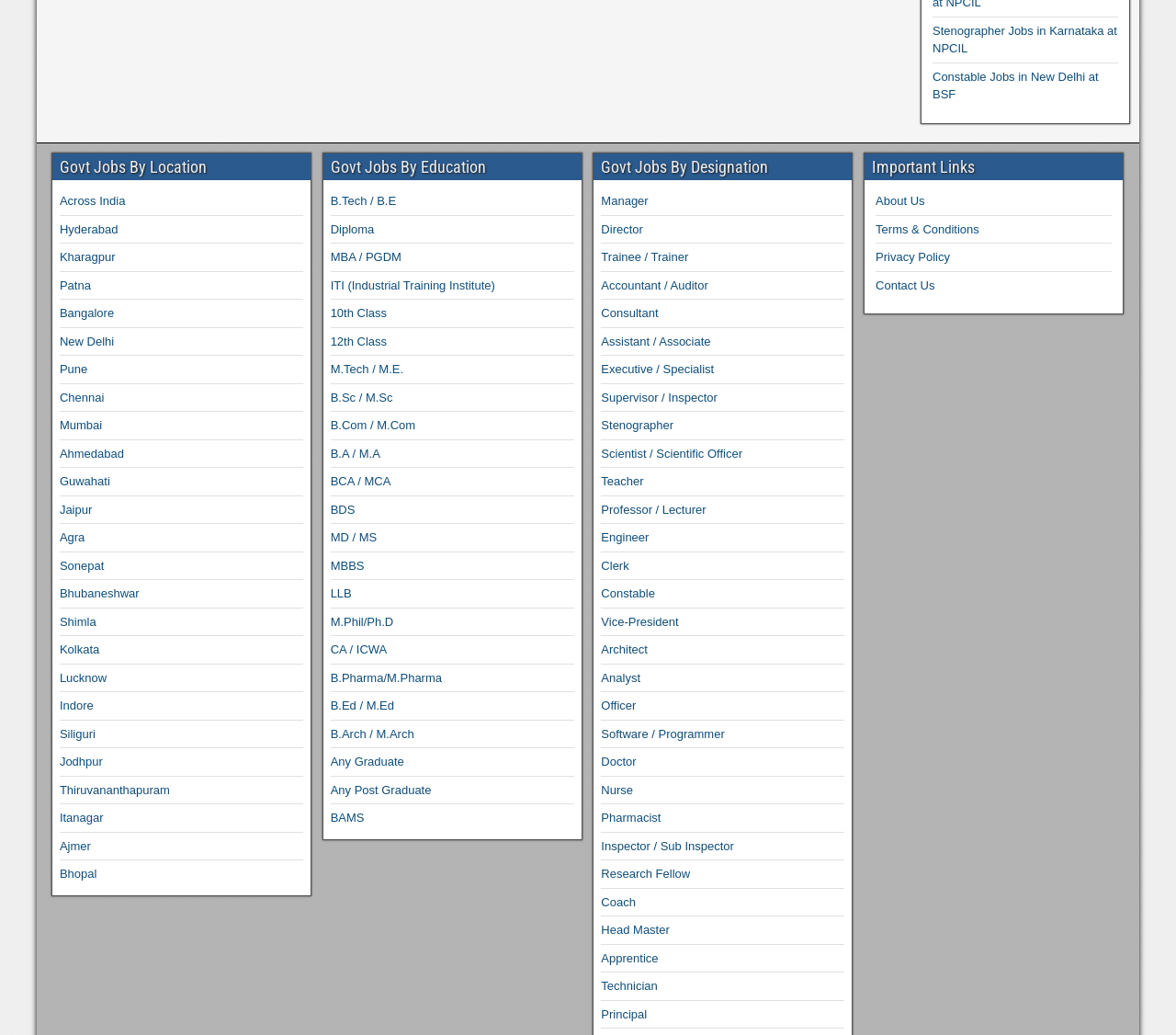Please locate the bounding box coordinates of the element that should be clicked to complete the given instruction: "View Govt Jobs By Location".

[0.044, 0.148, 0.264, 0.174]